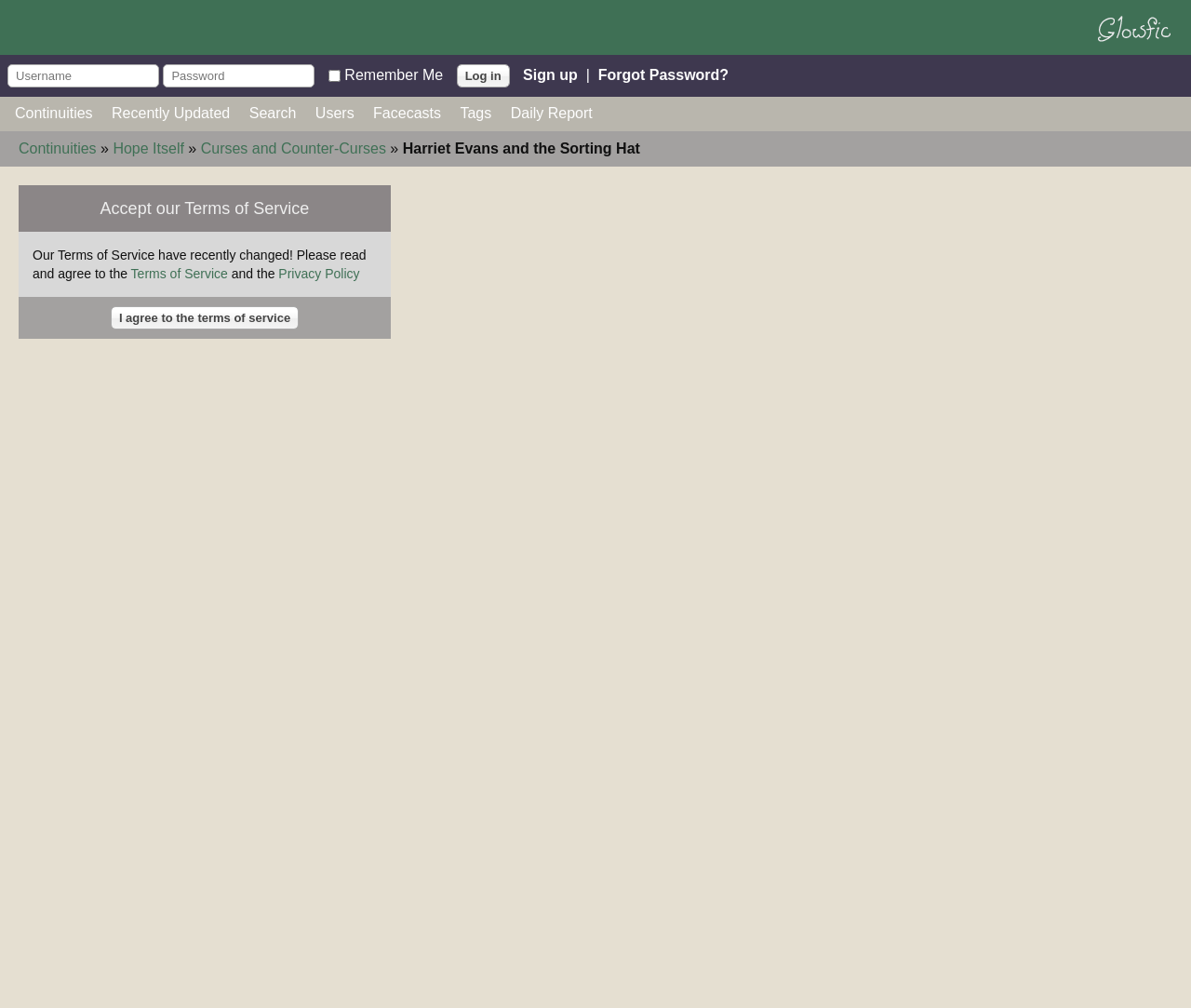Locate the bounding box of the UI element described in the following text: "Curses and Counter-Curses".

[0.169, 0.139, 0.324, 0.155]